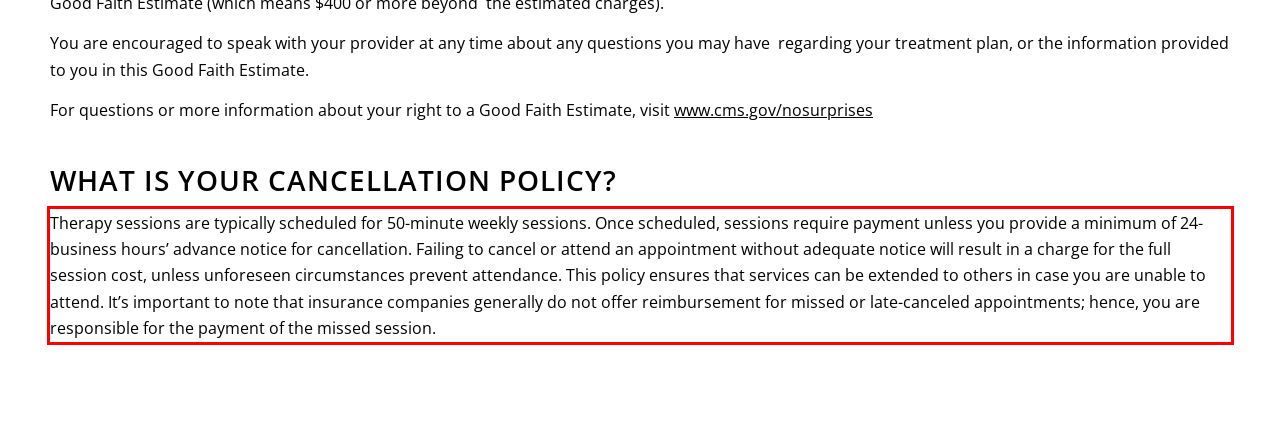Using the provided webpage screenshot, identify and read the text within the red rectangle bounding box.

Therapy sessions are typically scheduled for 50-minute weekly sessions. Once scheduled, sessions require payment unless you provide a minimum of 24-business hours’ advance notice for cancellation. Failing to cancel or attend an appointment without adequate notice will result in a charge for the full session cost, unless unforeseen circumstances prevent attendance. This policy ensures that services can be extended to others in case you are unable to attend. It’s important to note that insurance companies generally do not offer reimbursement for missed or late-canceled appointments; hence, you are responsible for the payment of the missed session.